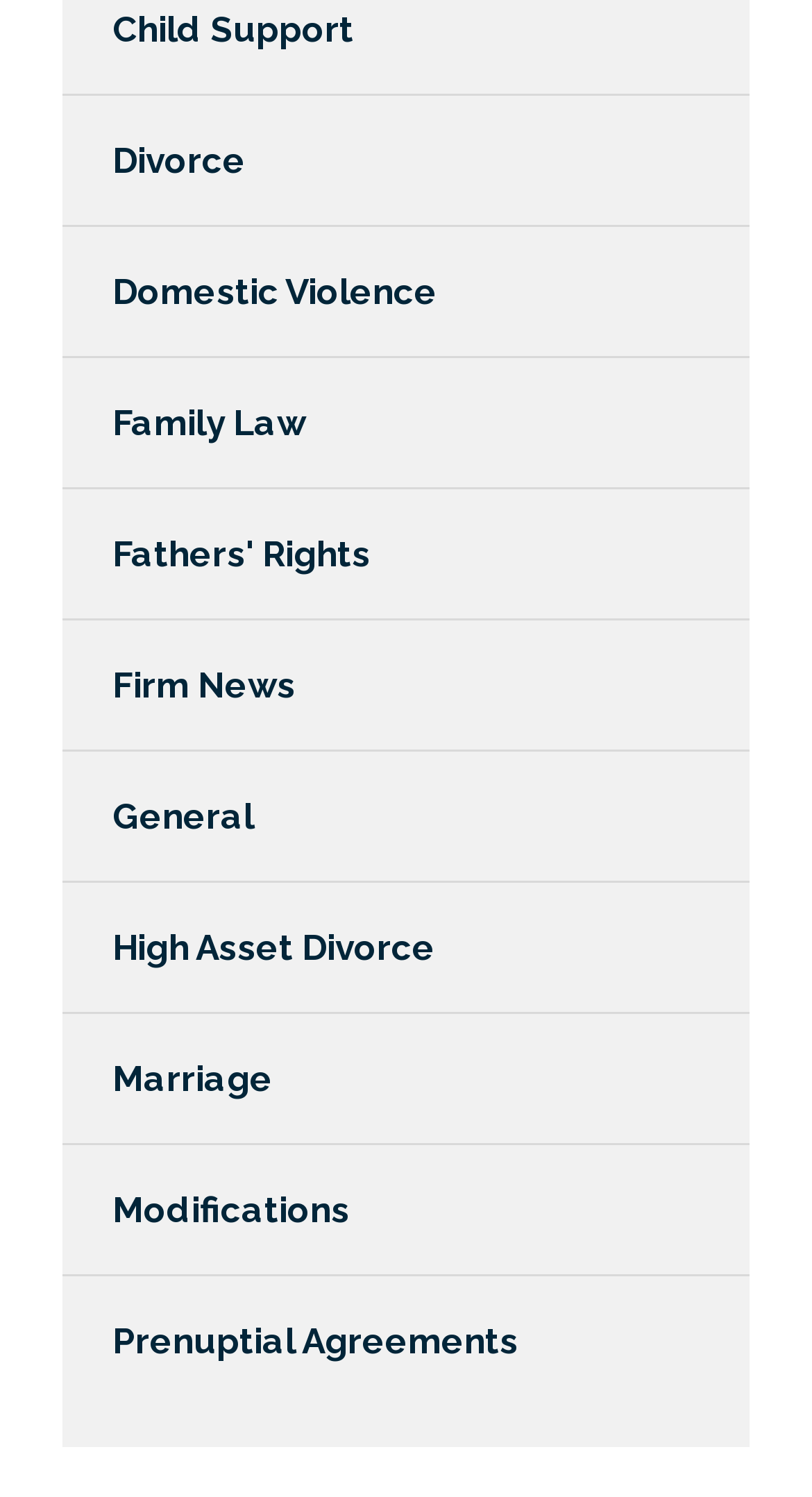What is the first link on the webpage?
From the image, provide a succinct answer in one word or a short phrase.

Divorce